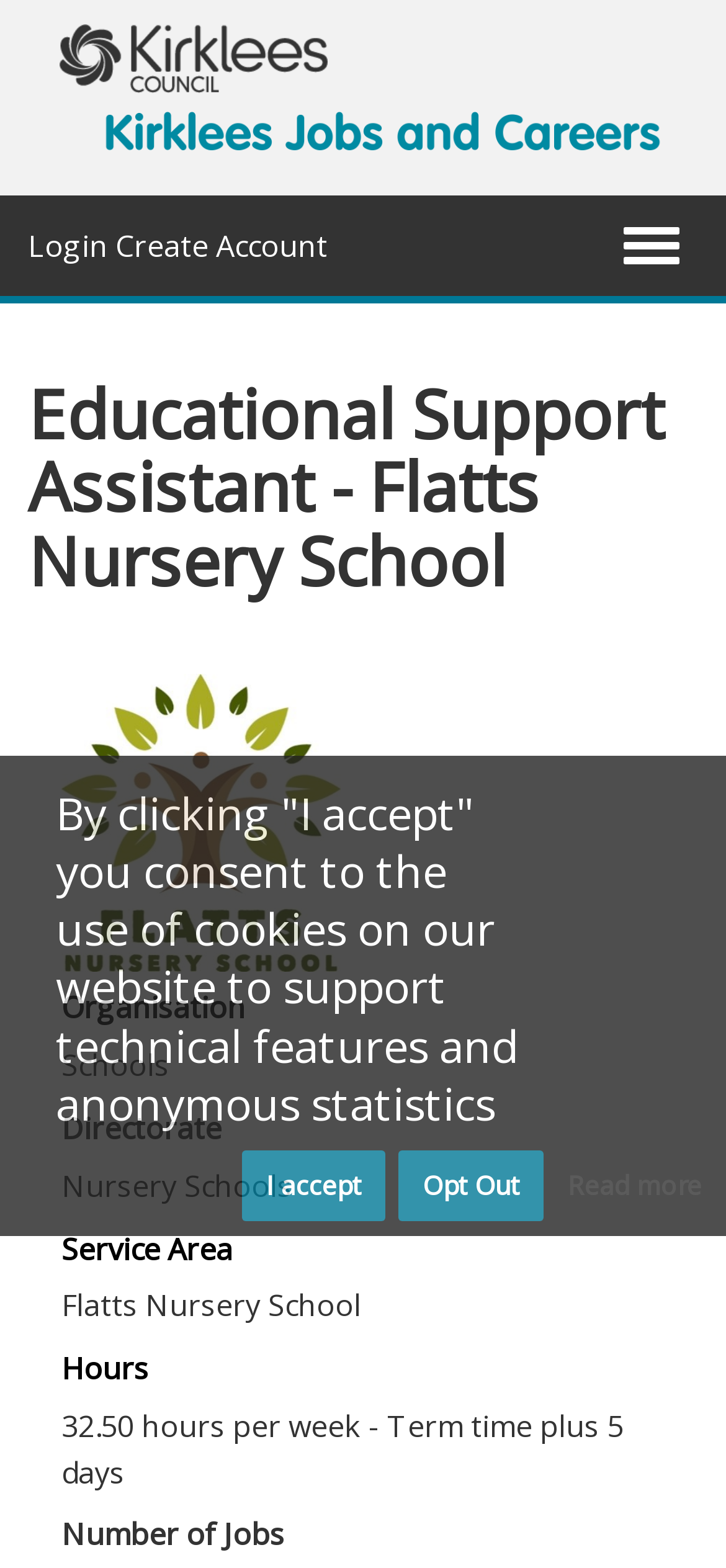Please provide a comprehensive response to the question below by analyzing the image: 
What is the name of the council?

I found the answer by looking at the link 'Kirklees Council' at the top of the webpage.